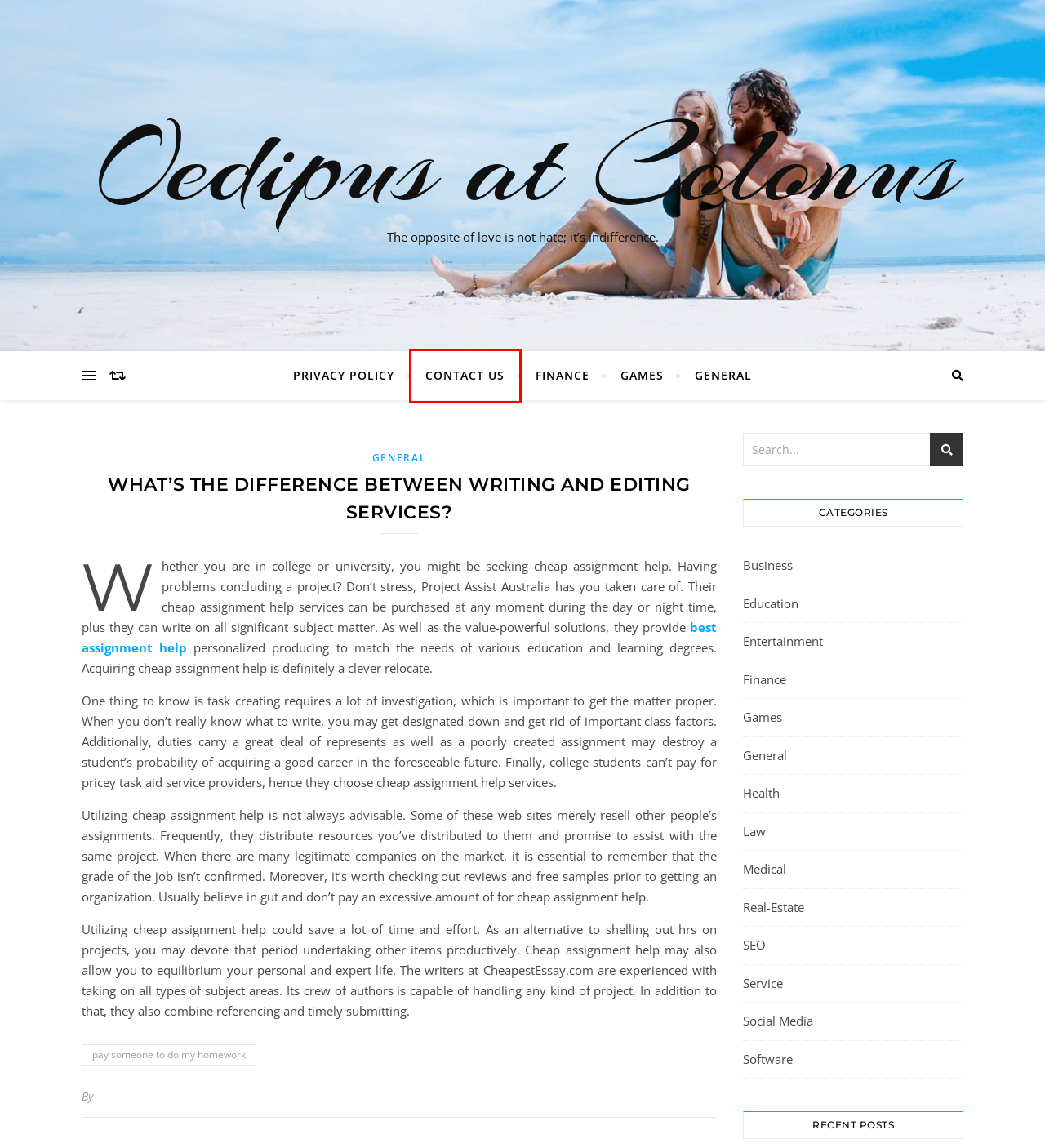You have a screenshot of a webpage with a red bounding box around an element. Identify the webpage description that best fits the new page that appears after clicking the selected element in the red bounding box. Here are the candidates:
A. The Insider’s Playbook to Credit Your Fix and Flip Desires – Oedipus at Colonus
B. Service – Oedipus at Colonus
C. Health – Oedipus at Colonus
D. Real-Estate – Oedipus at Colonus
E. Finance – Oedipus at Colonus
F. pay someone to do my homework – Oedipus at Colonus
G. Contact Us – Oedipus at Colonus
H. Privacy Policy – Oedipus at Colonus

G